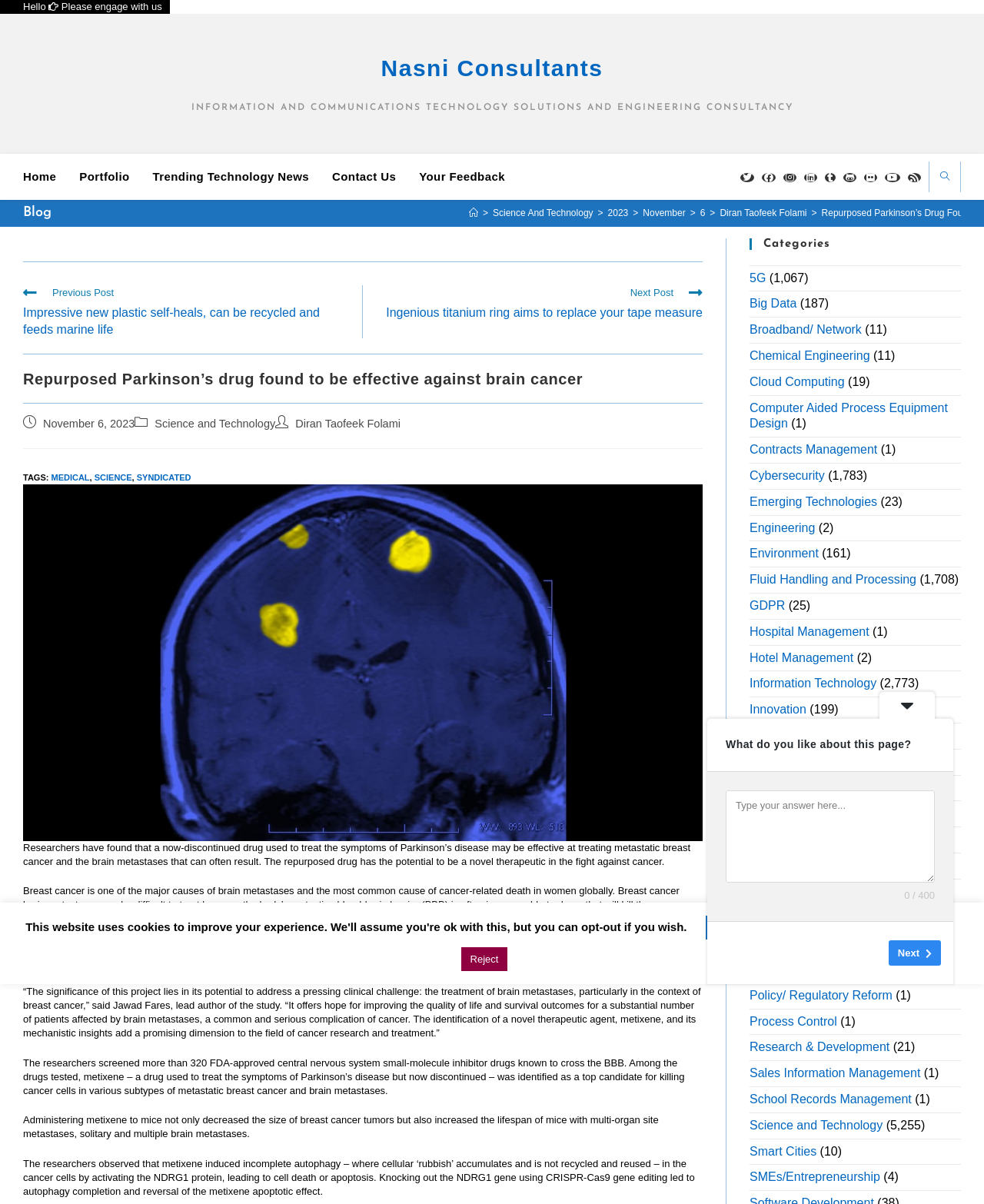Use the information in the screenshot to answer the question comprehensively: What is the name of the protein activated by metixene?

According to the article, metixene induces incomplete autophagy in cancer cells by activating the NDRG1 protein, leading to cell death or apoptosis.